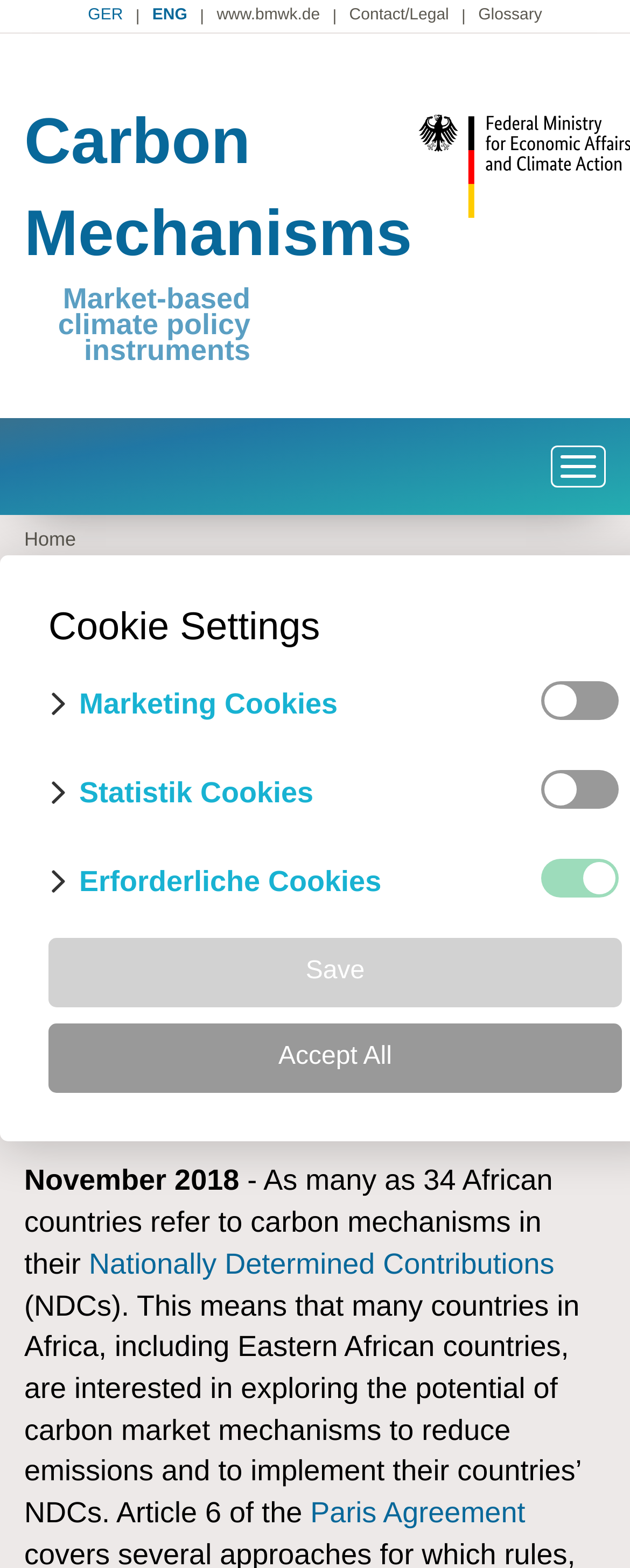How many African countries refer to carbon mechanisms in their NDCs?
Analyze the screenshot and provide a detailed answer to the question.

According to the text, 'As many as 34 African countries refer to carbon mechanisms in their Nationally Determined Contributions (NDCs).' This information is provided in the article to give context to the discussion on carbon markets and carbon pricing.